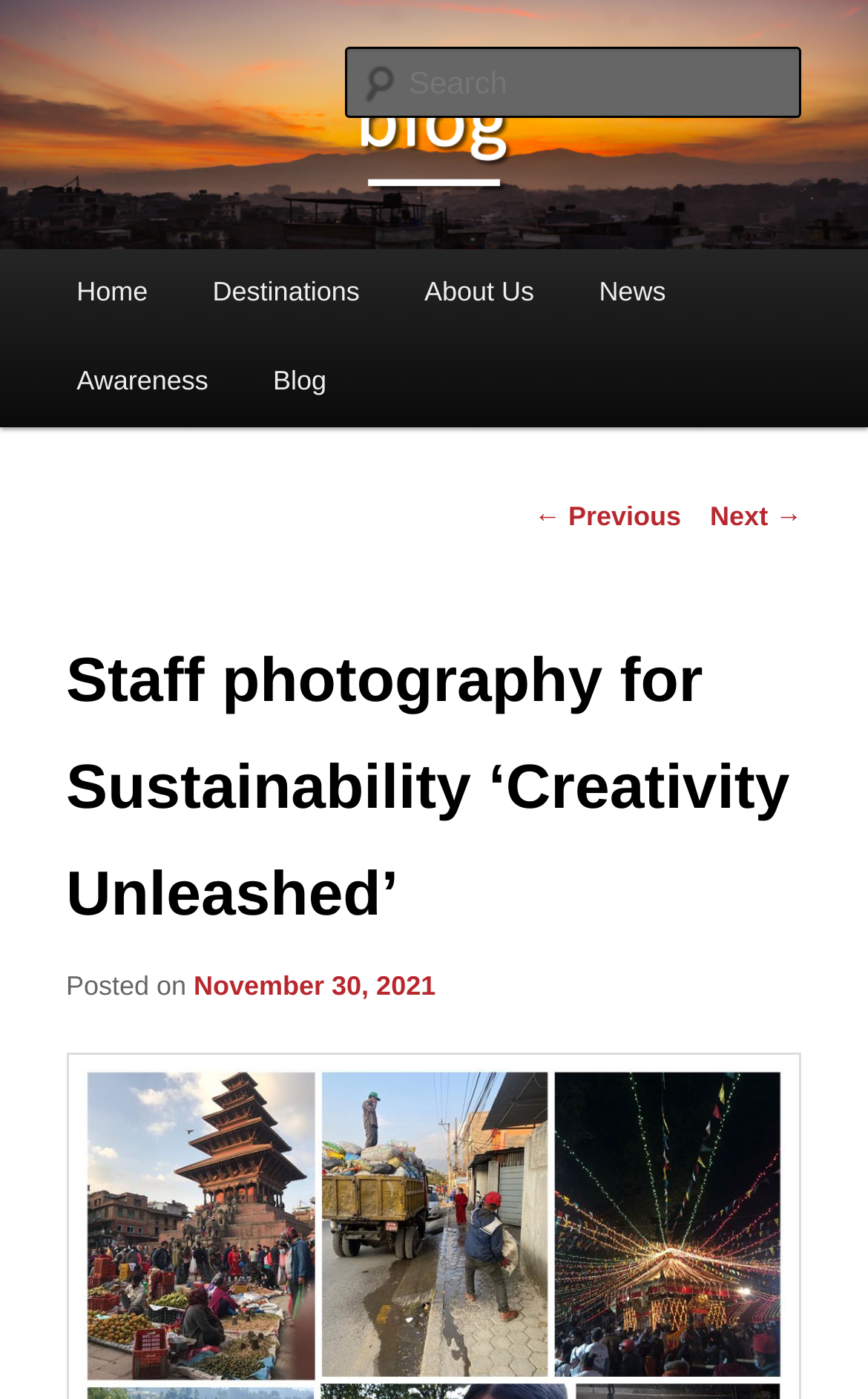Provide a brief response to the question below using one word or phrase:
How many navigation links are there?

2